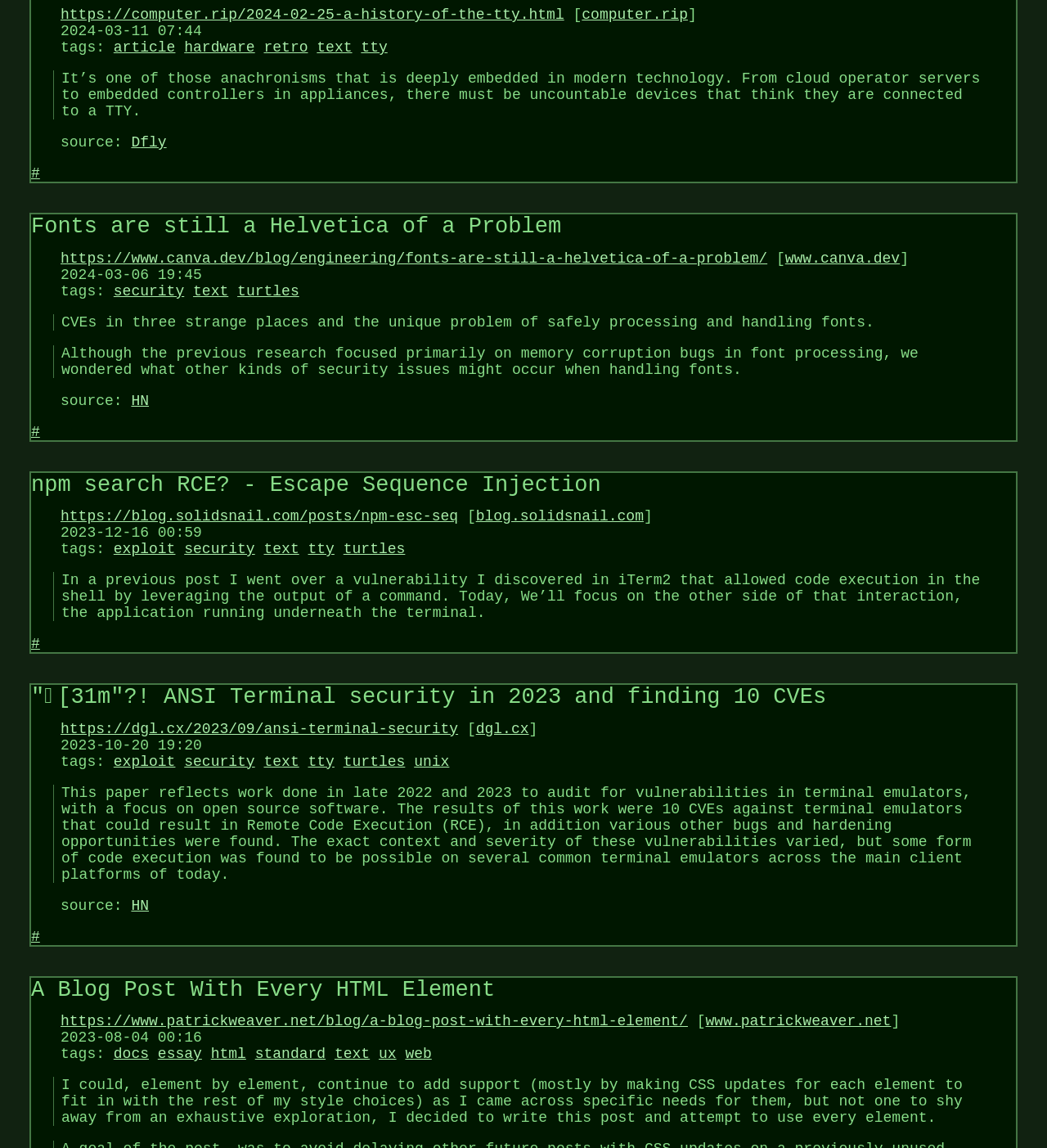Identify the bounding box coordinates for the element you need to click to achieve the following task: "read the article about fonts being a helvetica of a problem". Provide the bounding box coordinates as four float numbers between 0 and 1, in the form [left, top, right, bottom].

[0.03, 0.187, 0.536, 0.208]